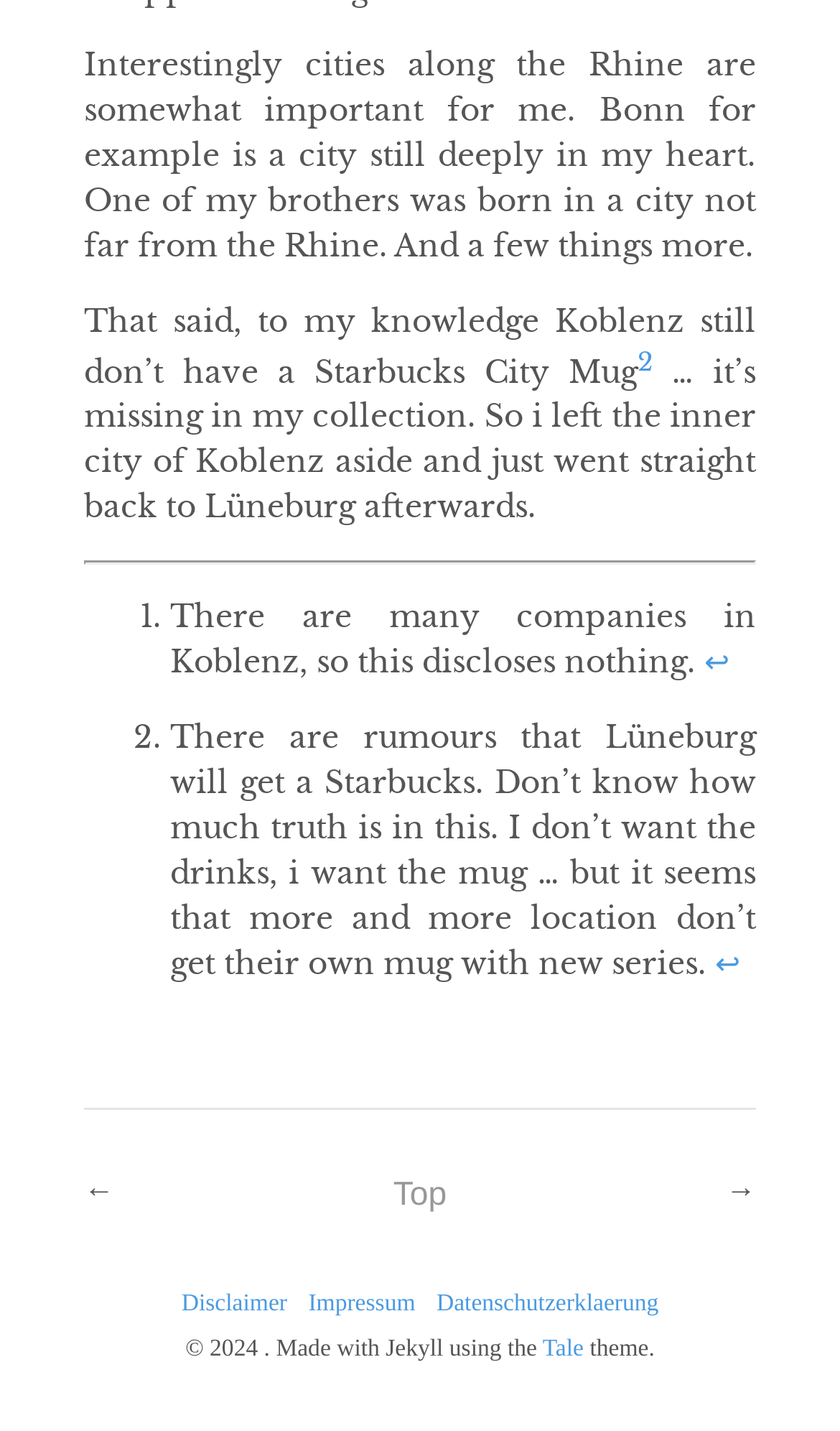Given the element description Impressum, predict the bounding box coordinates for the UI element in the webpage screenshot. The format should be (top-left x, top-left y, bottom-right x, bottom-right y), and the values should be between 0 and 1.

[0.367, 0.903, 0.494, 0.921]